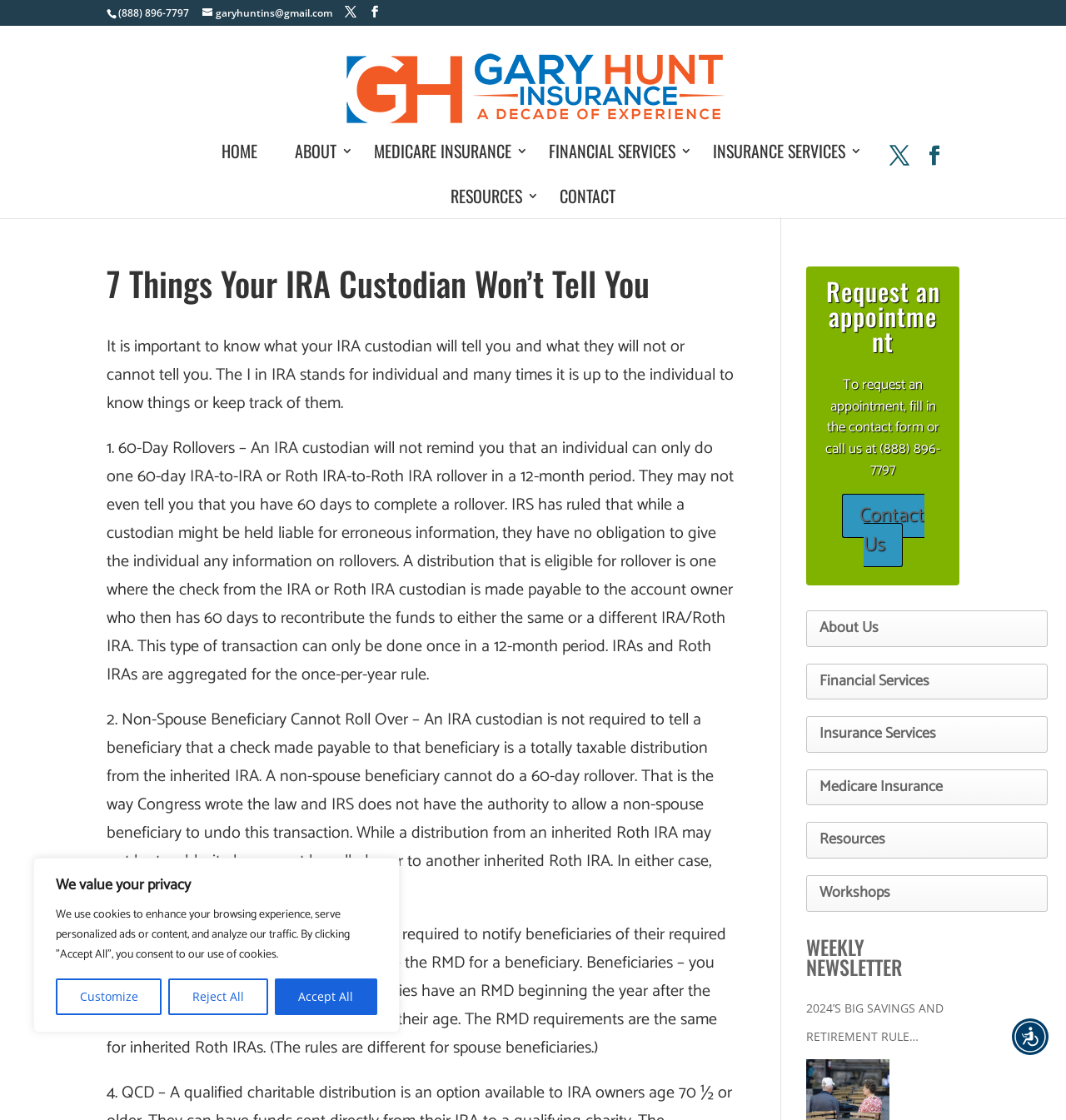What is the topic of the article on this webpage?
Using the image, provide a detailed and thorough answer to the question.

The topic of the article on this webpage can be determined by reading the heading '7 Things Your IRA Custodian Won’t Tell You' and the subsequent paragraphs that discuss various aspects of IRA custodians.